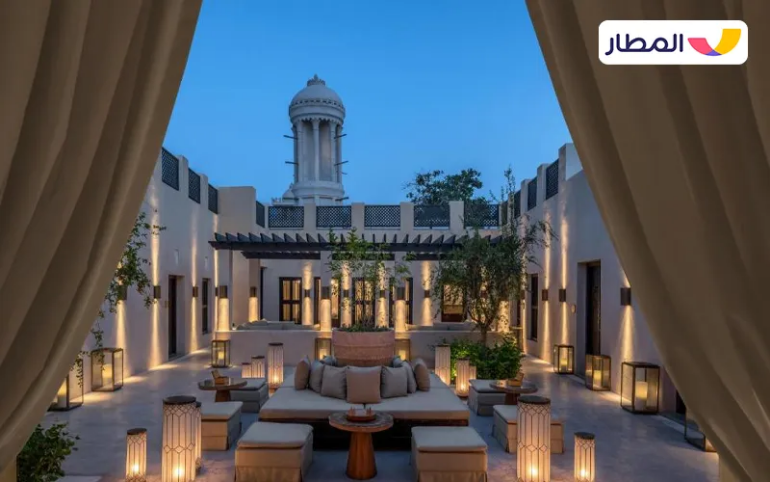Detail the scene shown in the image extensively.

The image showcases a beautifully designed outdoor lounge area at The Chedi Al Bait, Sharjah, a luxurious hotel that reflects the rich cultural heritage and architectural elegance of Sharjah. Bathed in the soft glow of evening light, the space features an inviting arrangement of plush seating, accented by elegant lanterns that line the area, creating a serene and inviting atmosphere. In the background, traditional architectural elements, including a distinctive wind tower, highlight the blend of modern comfort with historical charm. This tranquil setting is complemented by lush greenery, enhancing the intimate and peaceful ambiance ideal for relaxation or social gatherings. The hotel's design intricately incorporates the essence of Arabic architecture, making it a unique destination for guests seeking both luxury and cultural immersion.